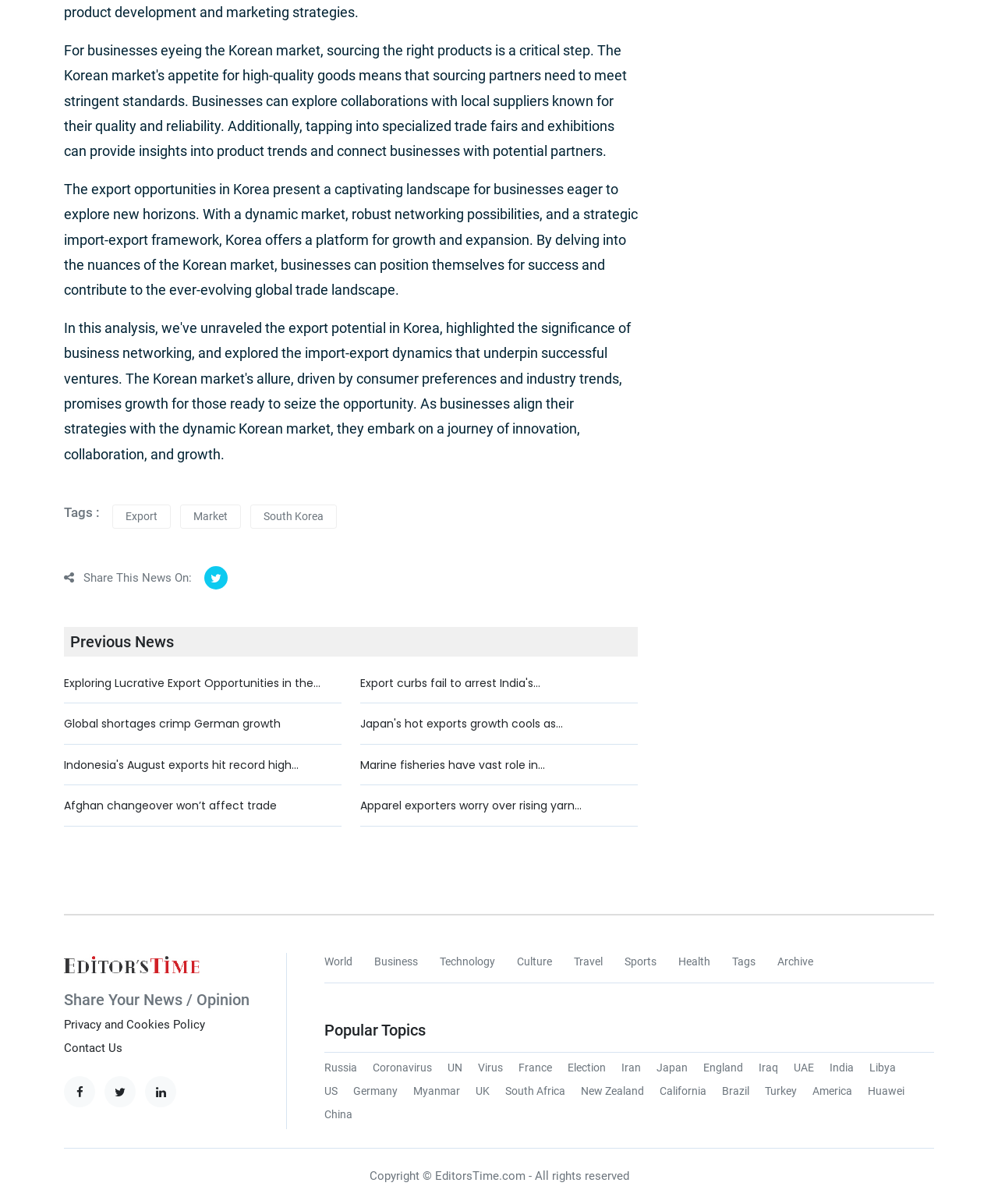Determine the bounding box for the UI element described here: "Export".

[0.112, 0.419, 0.171, 0.439]